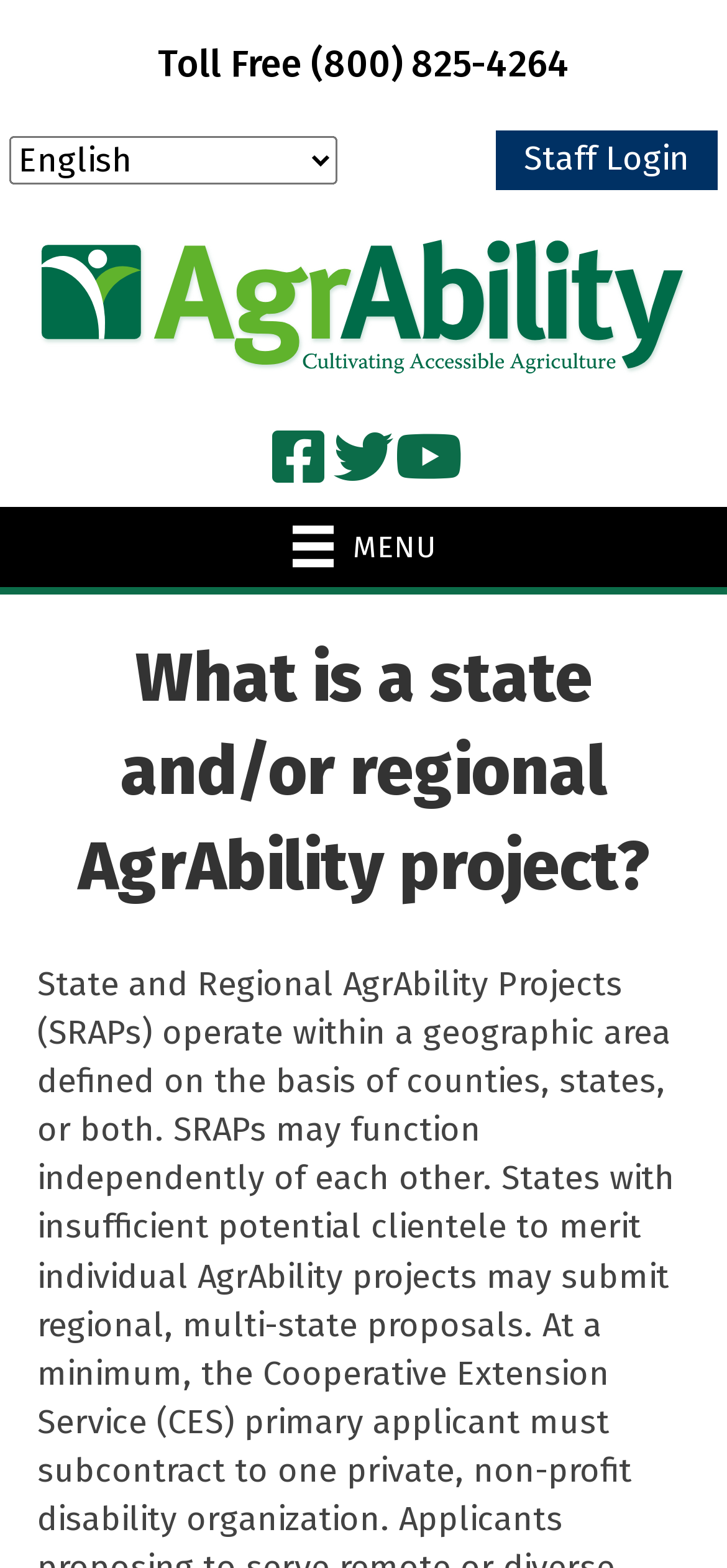Identify and provide the main heading of the webpage.

What is a state and/or regional AgrAbility project?